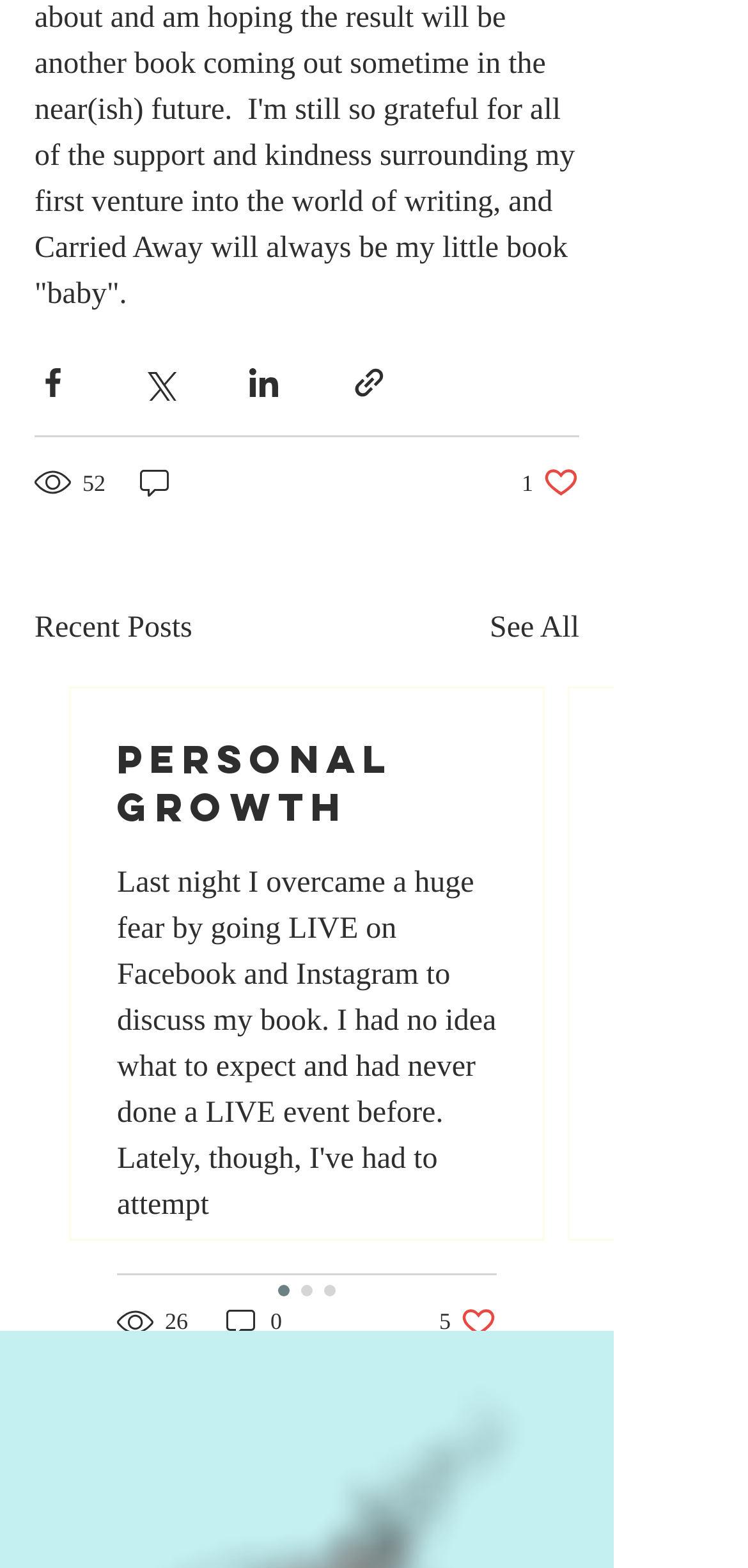Find and specify the bounding box coordinates that correspond to the clickable region for the instruction: "View recent posts".

[0.046, 0.387, 0.257, 0.416]